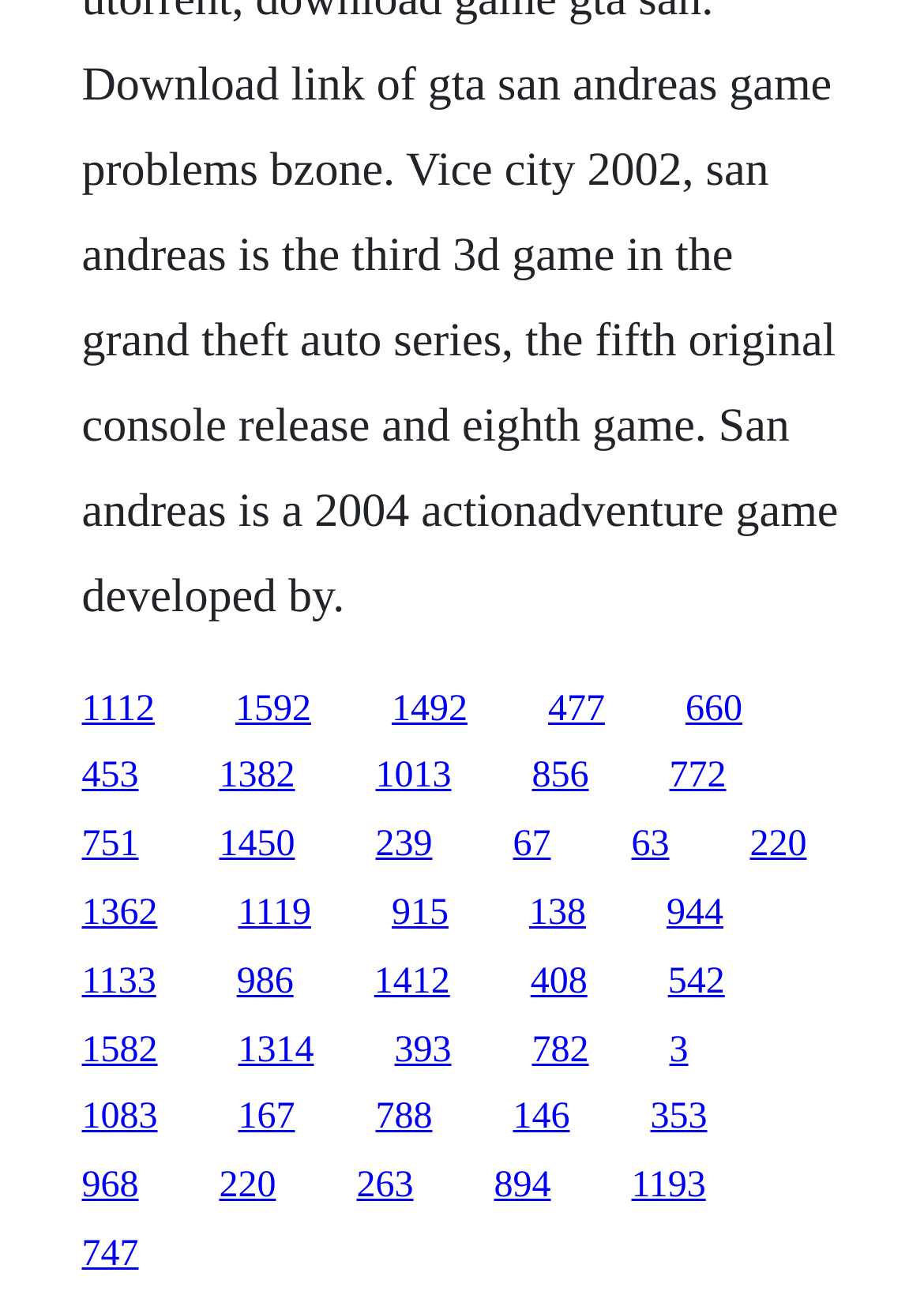Utilize the details in the image to give a detailed response to the question: What is the vertical position of the link '1112'?

I compared the y1 and y2 coordinates of the link '1112' with other elements, and it appears to be in the middle section of the webpage.